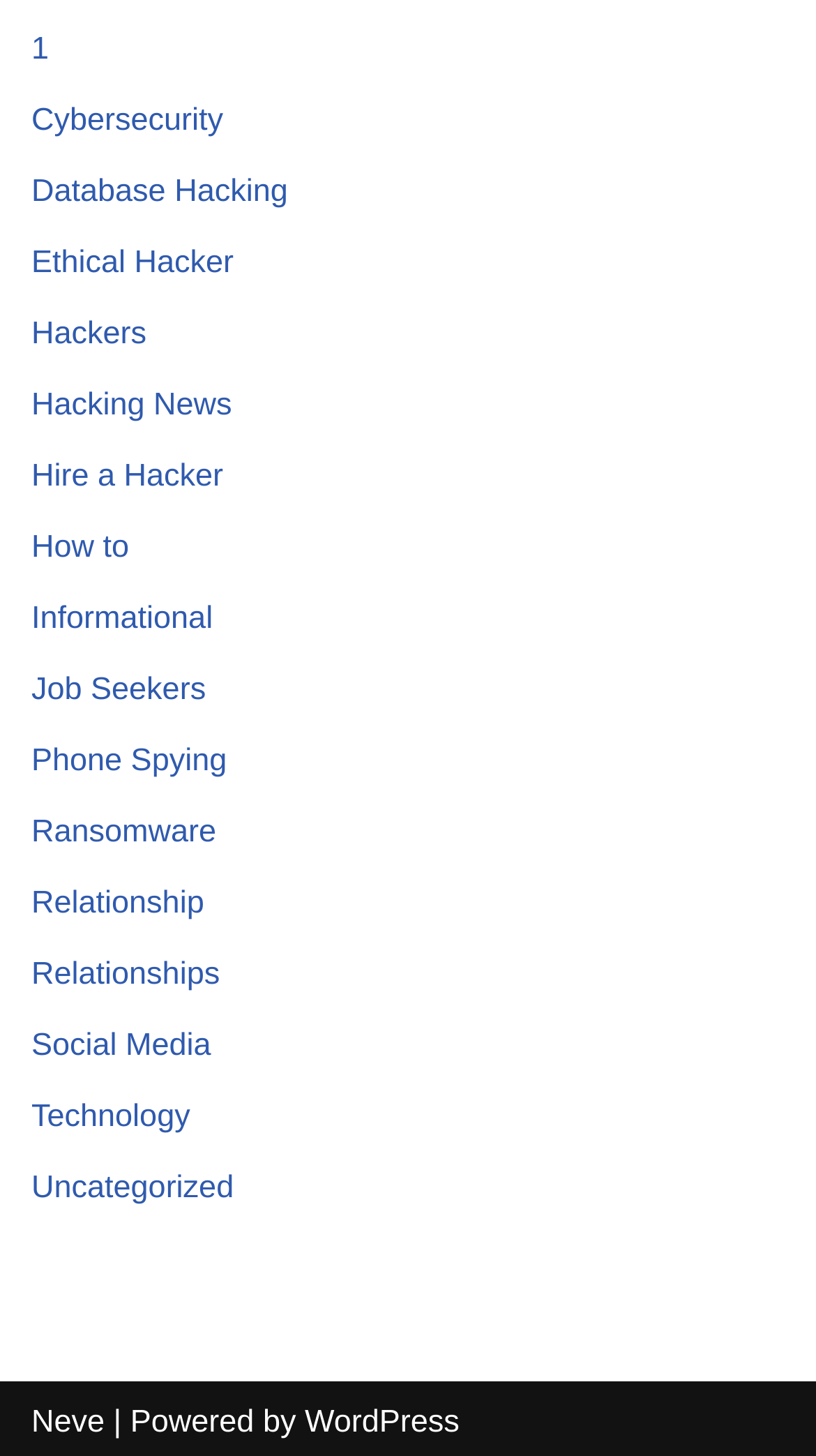Identify the bounding box coordinates for the UI element described as: "Hacking News".

[0.038, 0.267, 0.284, 0.291]